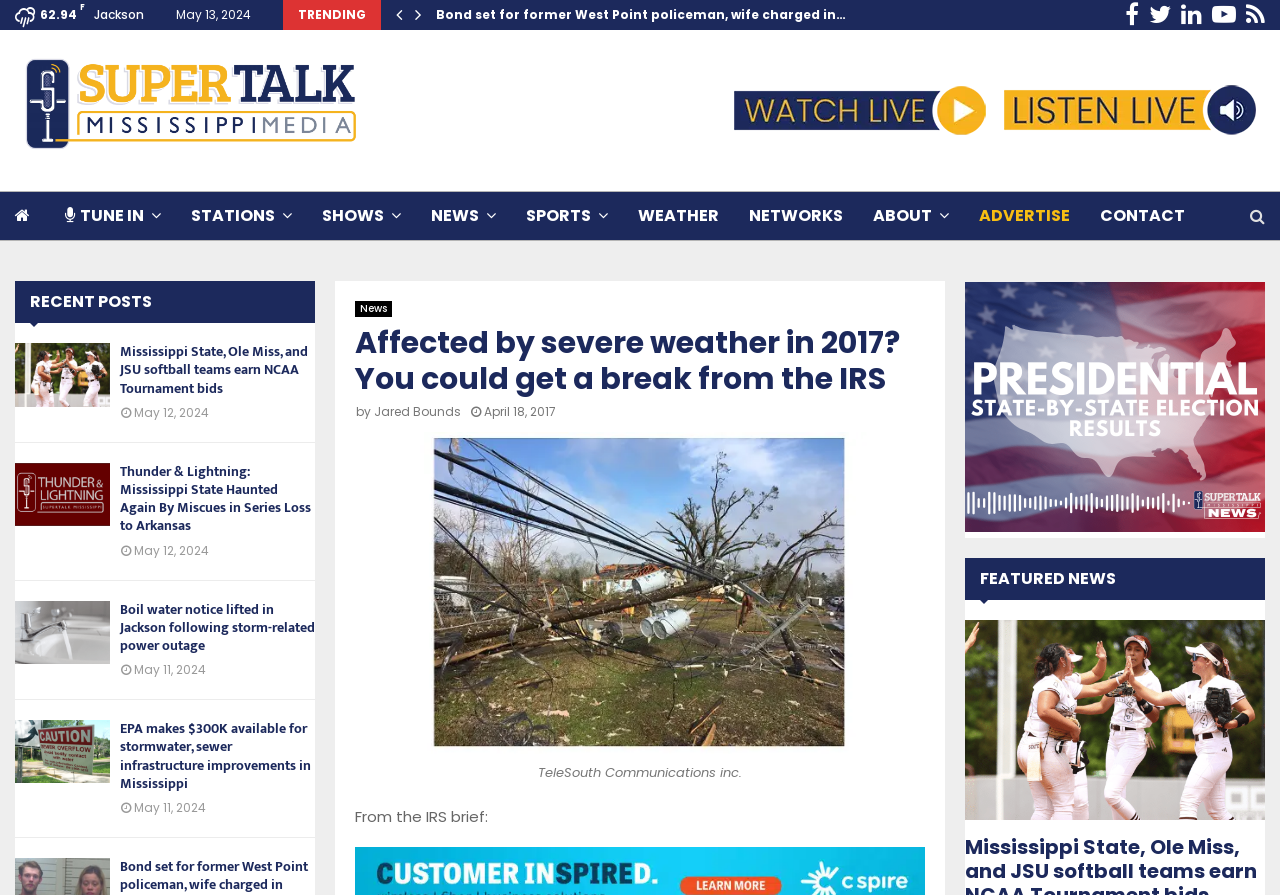What is the name of the website?
Please ensure your answer is as detailed and informative as possible.

I determined the answer by looking at the heading element with the text 'supertalk ms' and the image with the same text, which suggests that it is the logo of the website.